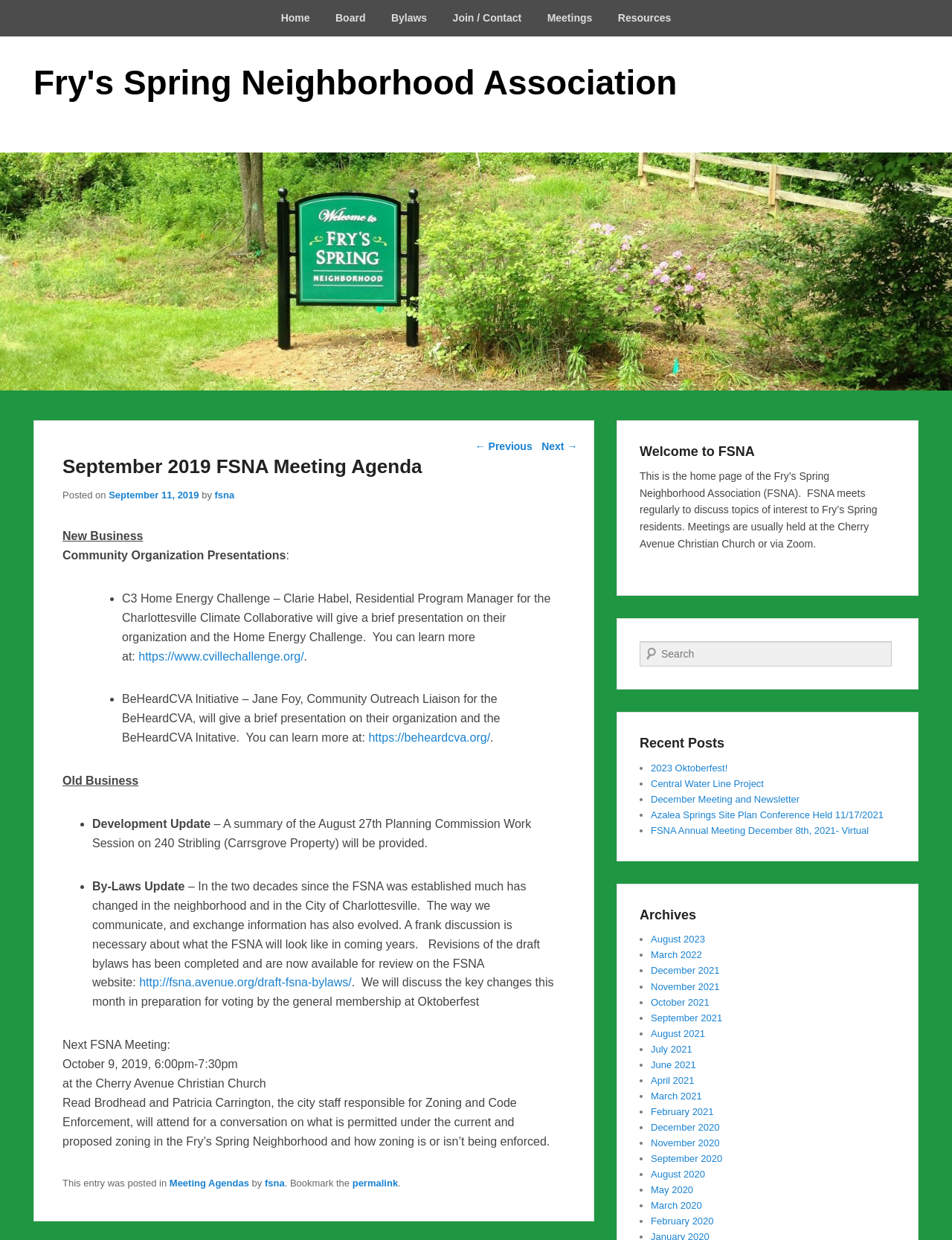Please locate the bounding box coordinates of the element that should be clicked to achieve the given instruction: "View the 'September 2019 FSNA Meeting Agenda'".

[0.066, 0.363, 0.594, 0.393]